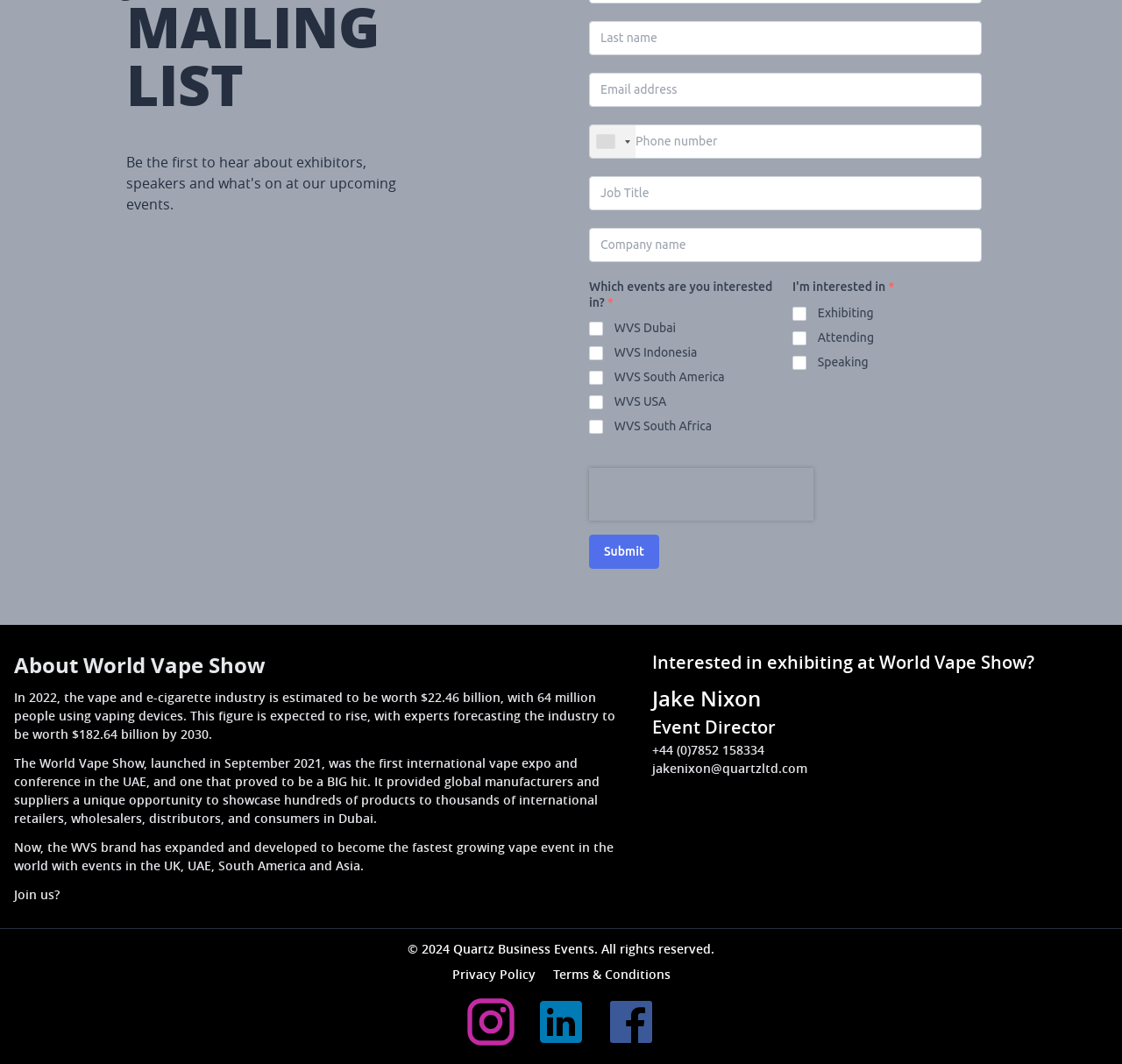Please locate the bounding box coordinates of the element's region that needs to be clicked to follow the instruction: "Submit". The bounding box coordinates should be provided as four float numbers between 0 and 1, i.e., [left, top, right, bottom].

[0.525, 0.502, 0.587, 0.535]